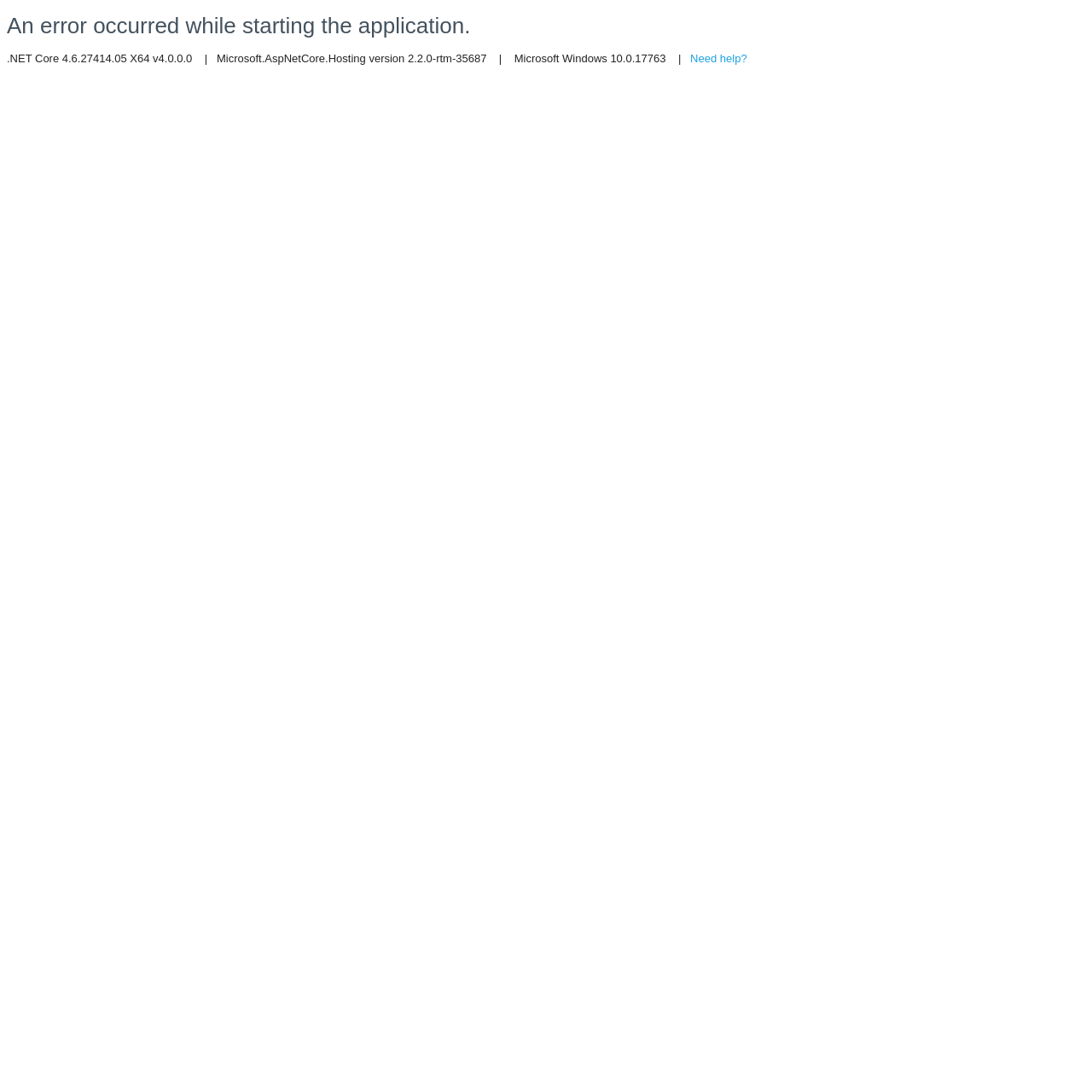Please find and report the primary heading text from the webpage.

An error occurred while starting the application.